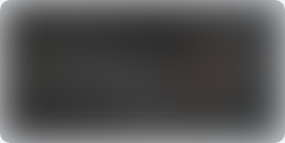Provide a brief response in the form of a single word or phrase:
What is the underlying idea of this section?

Personal transformation through effort